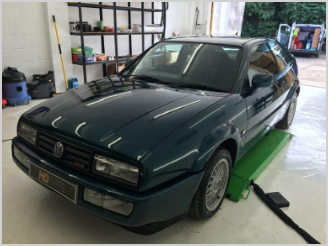Use a single word or phrase to answer the question: Is the workspace organized?

Yes